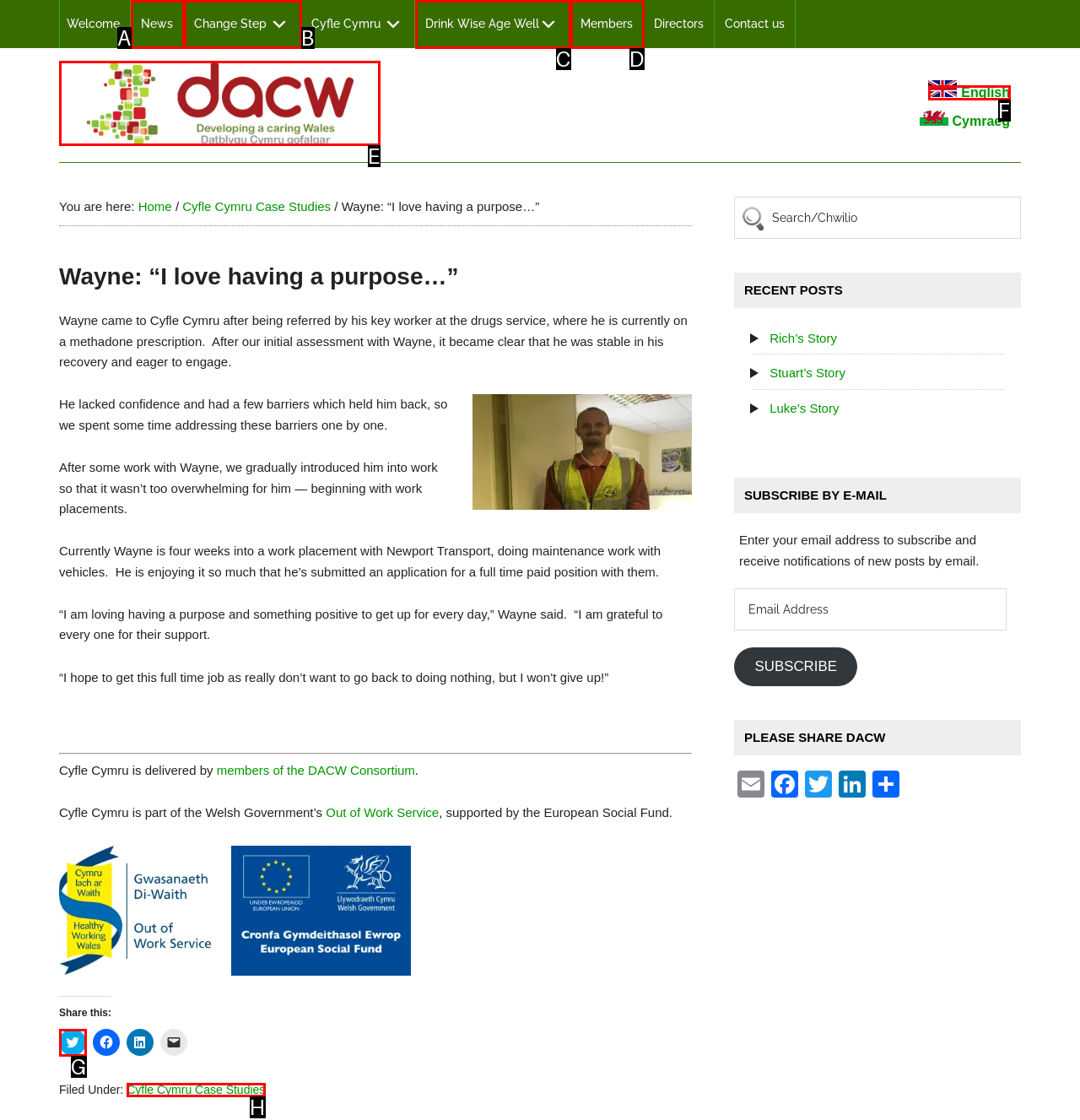Identify the UI element described as: Drink Wise Age Well
Answer with the option's letter directly.

C